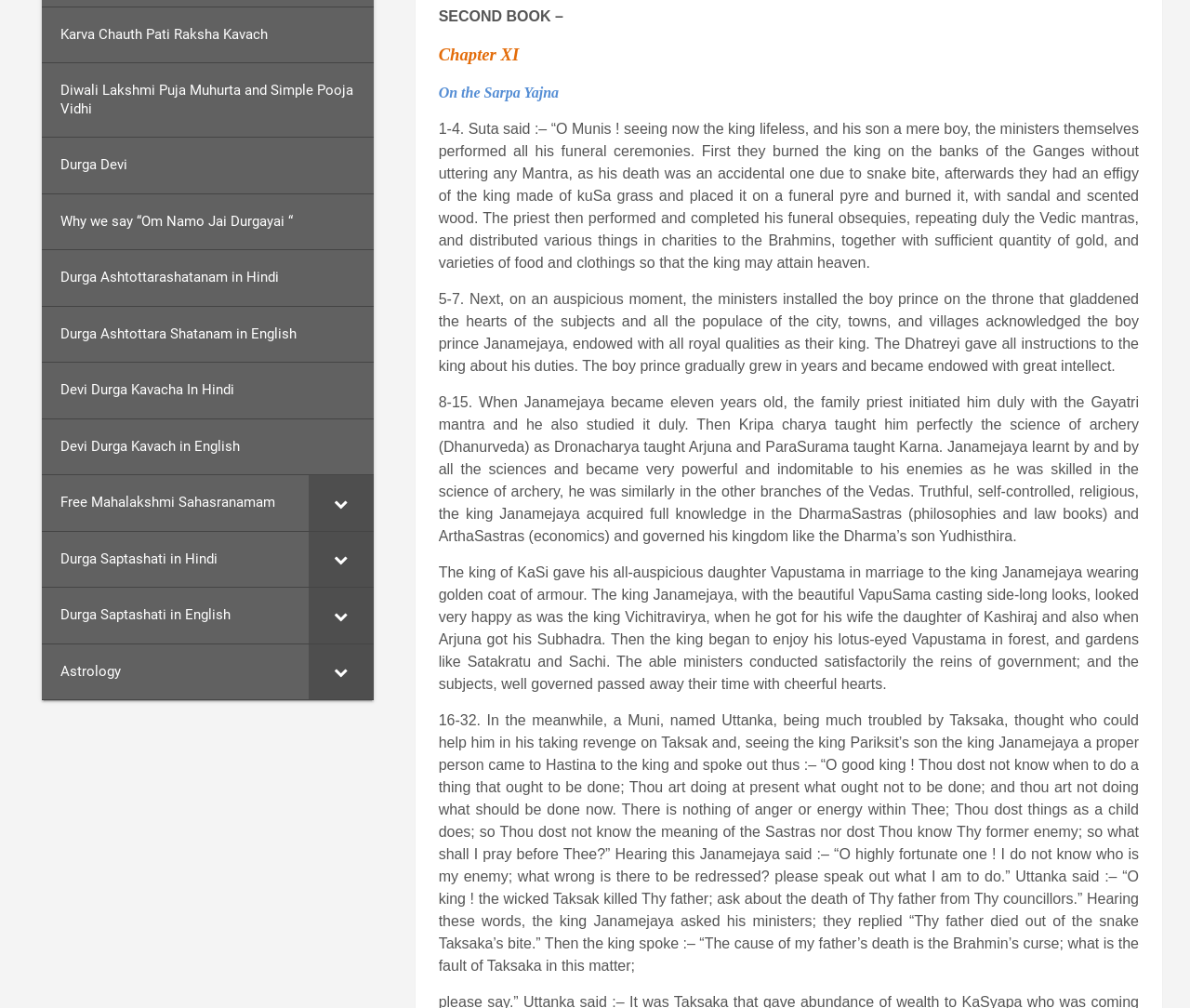Bounding box coordinates should be in the format (top-left x, top-left y, bottom-right x, bottom-right y) and all values should be floating point numbers between 0 and 1. Determine the bounding box coordinate for the UI element described as: Astrology

[0.035, 0.639, 0.314, 0.695]